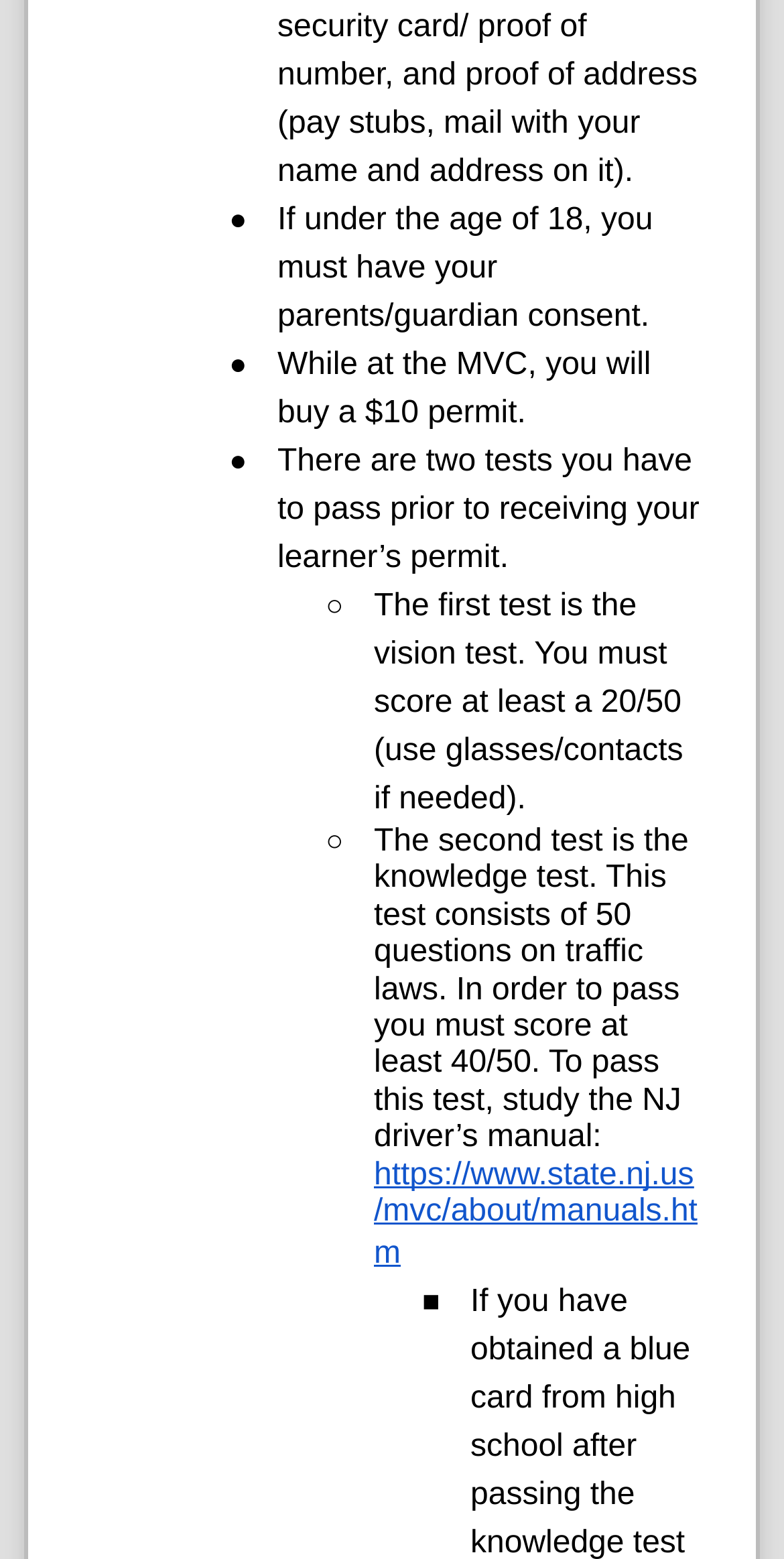Find the bounding box coordinates for the HTML element described in this sentence: "https://www.state.nj.us/mvc/about/manuals.htm". Provide the coordinates as four float numbers between 0 and 1, in the format [left, top, right, bottom].

[0.477, 0.742, 0.89, 0.816]